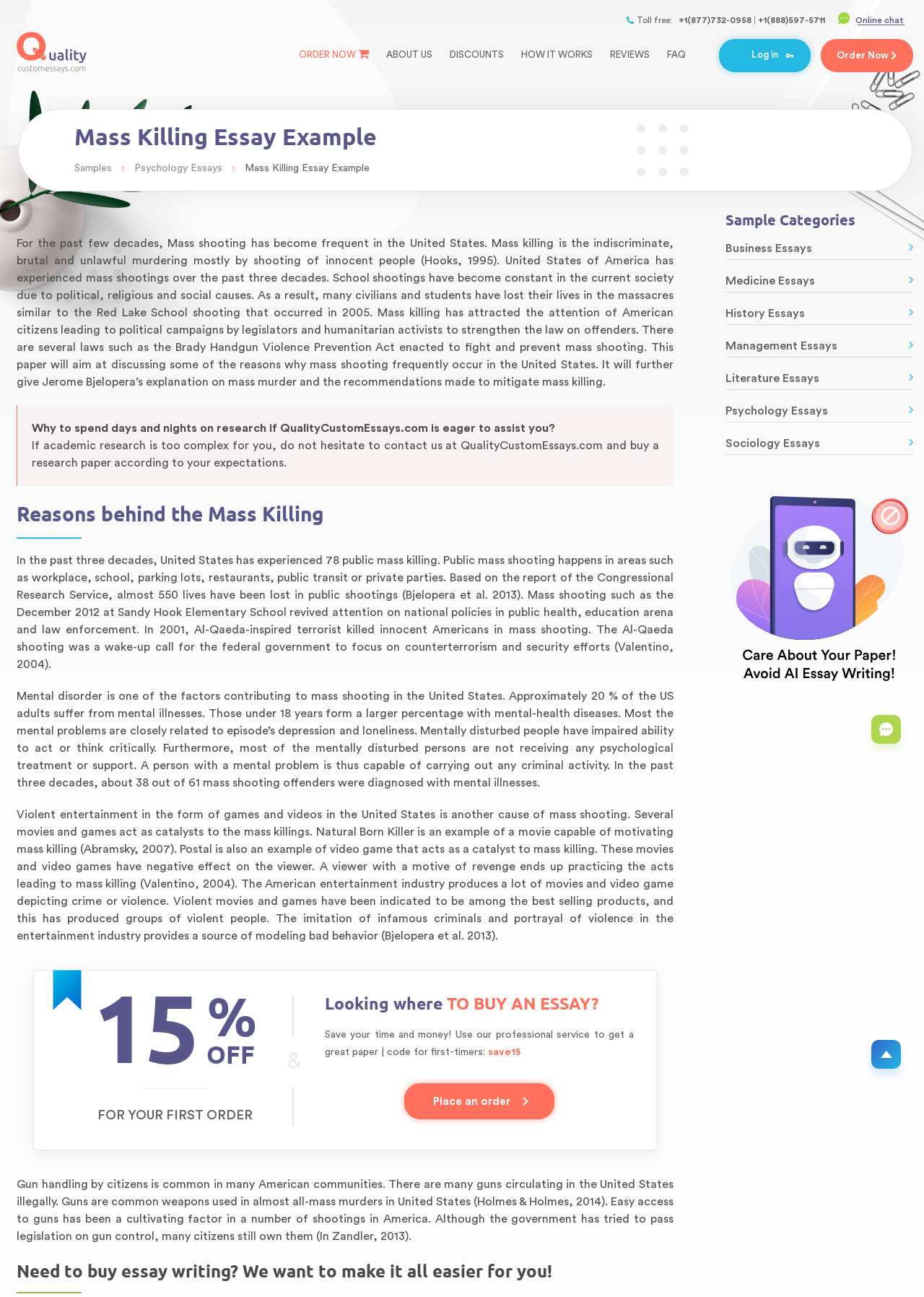Kindly determine the bounding box coordinates for the area that needs to be clicked to execute this instruction: "Check business essays".

[0.785, 0.185, 0.988, 0.2]